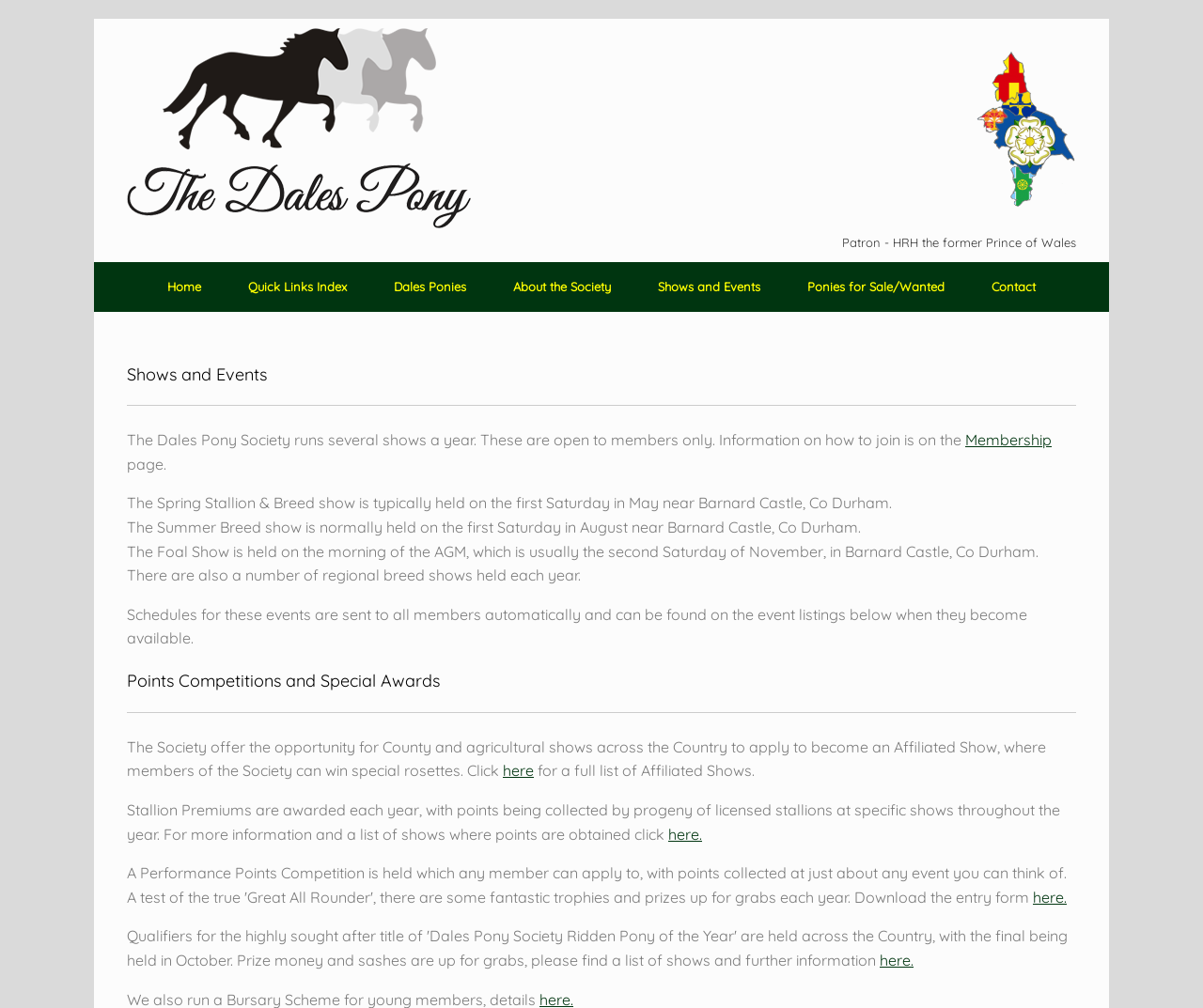How can County and agricultural shows become affiliated with the Society?
Please look at the screenshot and answer using one word or phrase.

Apply